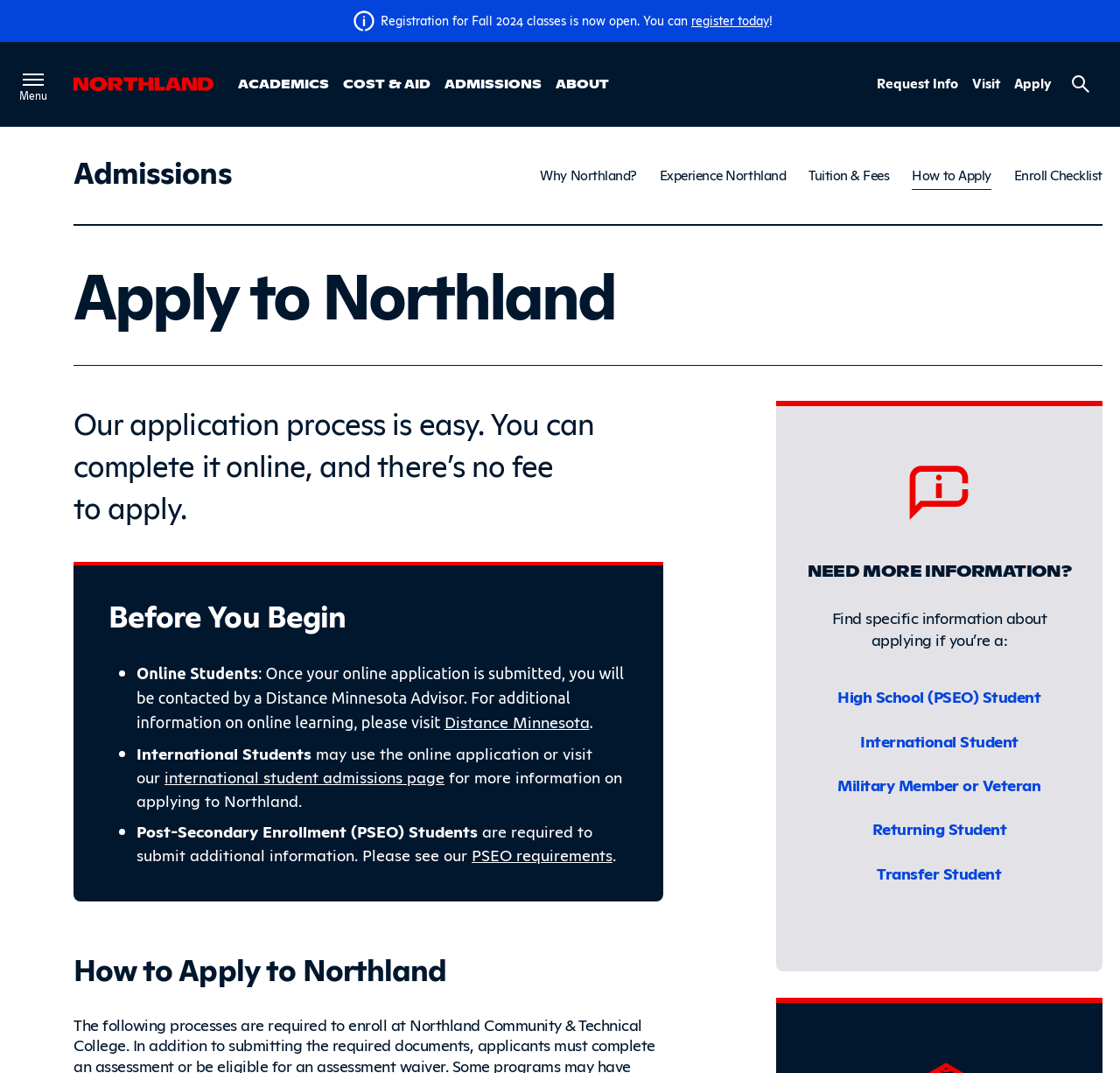Pinpoint the bounding box coordinates of the area that should be clicked to complete the following instruction: "apply". The coordinates must be given as four float numbers between 0 and 1, i.e., [left, top, right, bottom].

[0.905, 0.071, 0.939, 0.084]